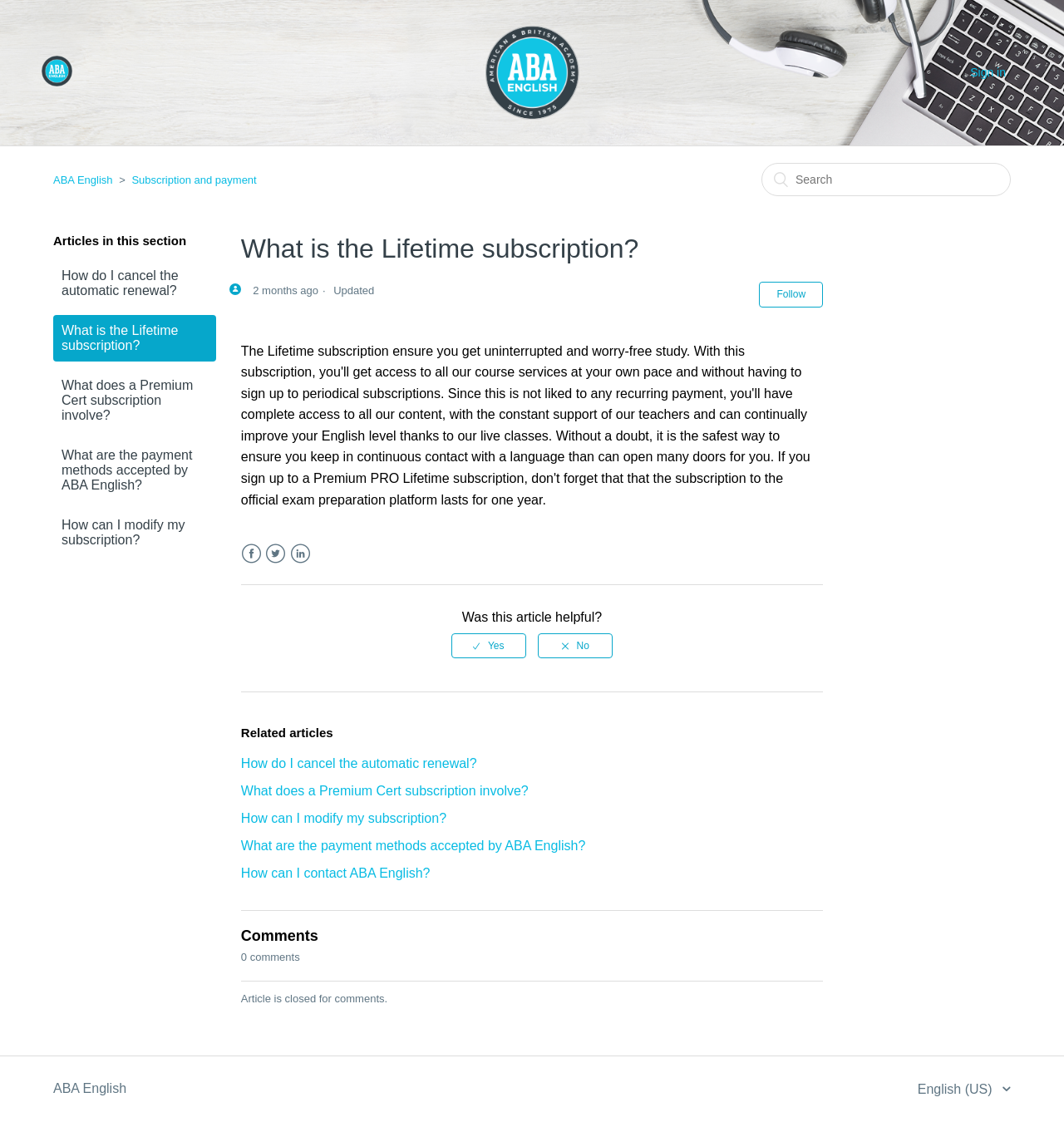Please determine the bounding box coordinates of the element's region to click for the following instruction: "Search for something".

[0.716, 0.145, 0.95, 0.175]